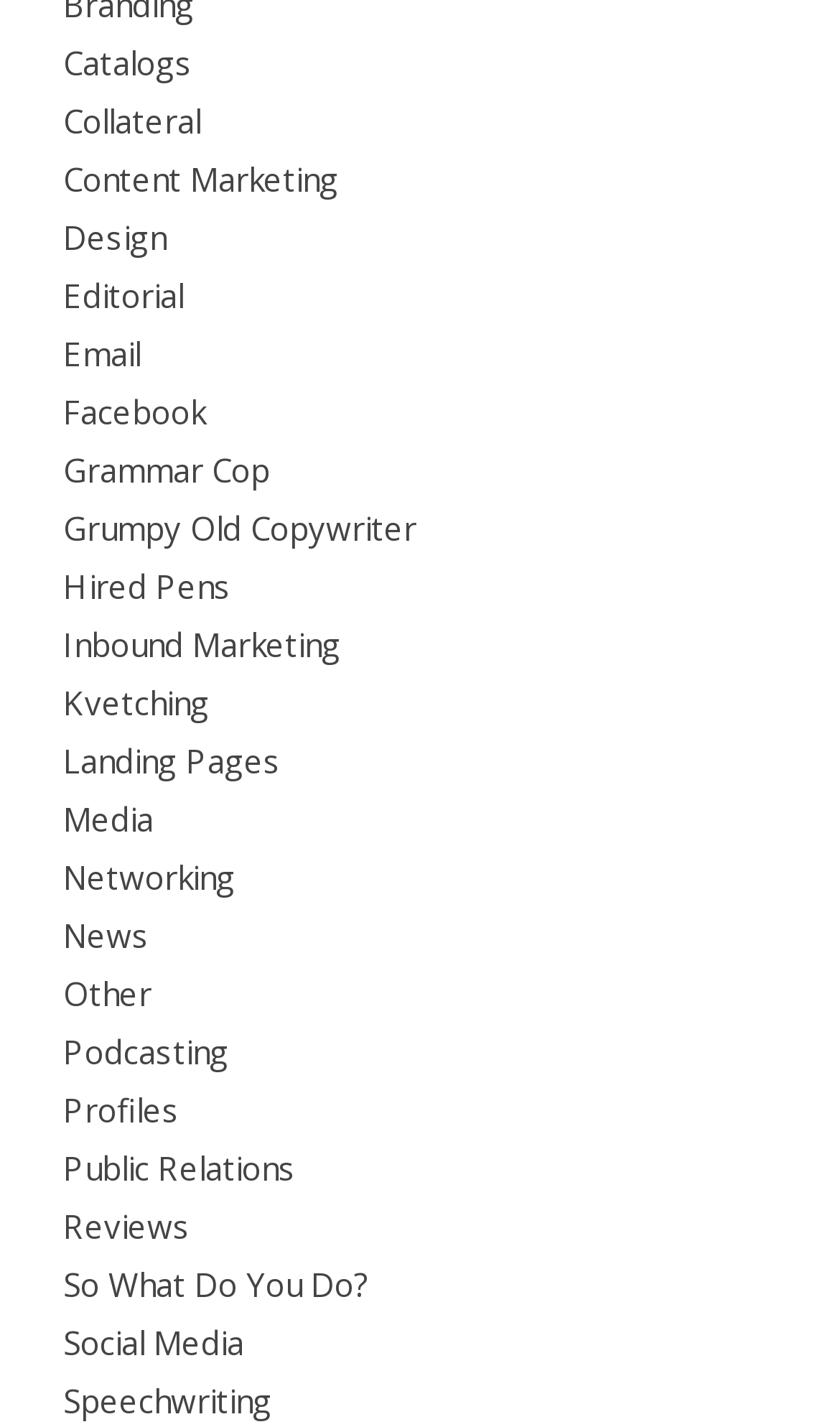Determine the bounding box coordinates for the clickable element to execute this instruction: "Read about Public Relations". Provide the coordinates as four float numbers between 0 and 1, i.e., [left, top, right, bottom].

[0.075, 0.803, 0.352, 0.833]